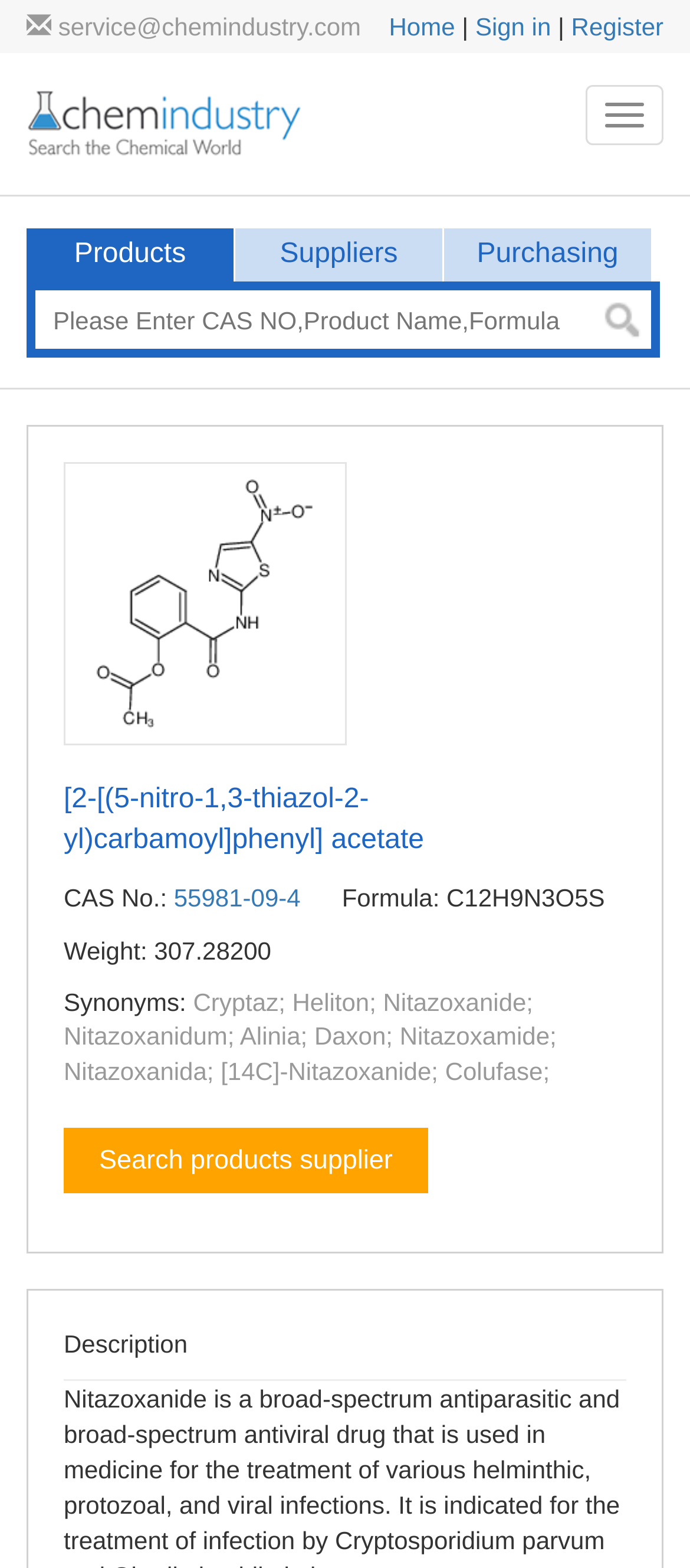Identify the bounding box coordinates of the clickable region necessary to fulfill the following instruction: "Check product description". The bounding box coordinates should be four float numbers between 0 and 1, i.e., [left, top, right, bottom].

[0.092, 0.848, 0.272, 0.866]